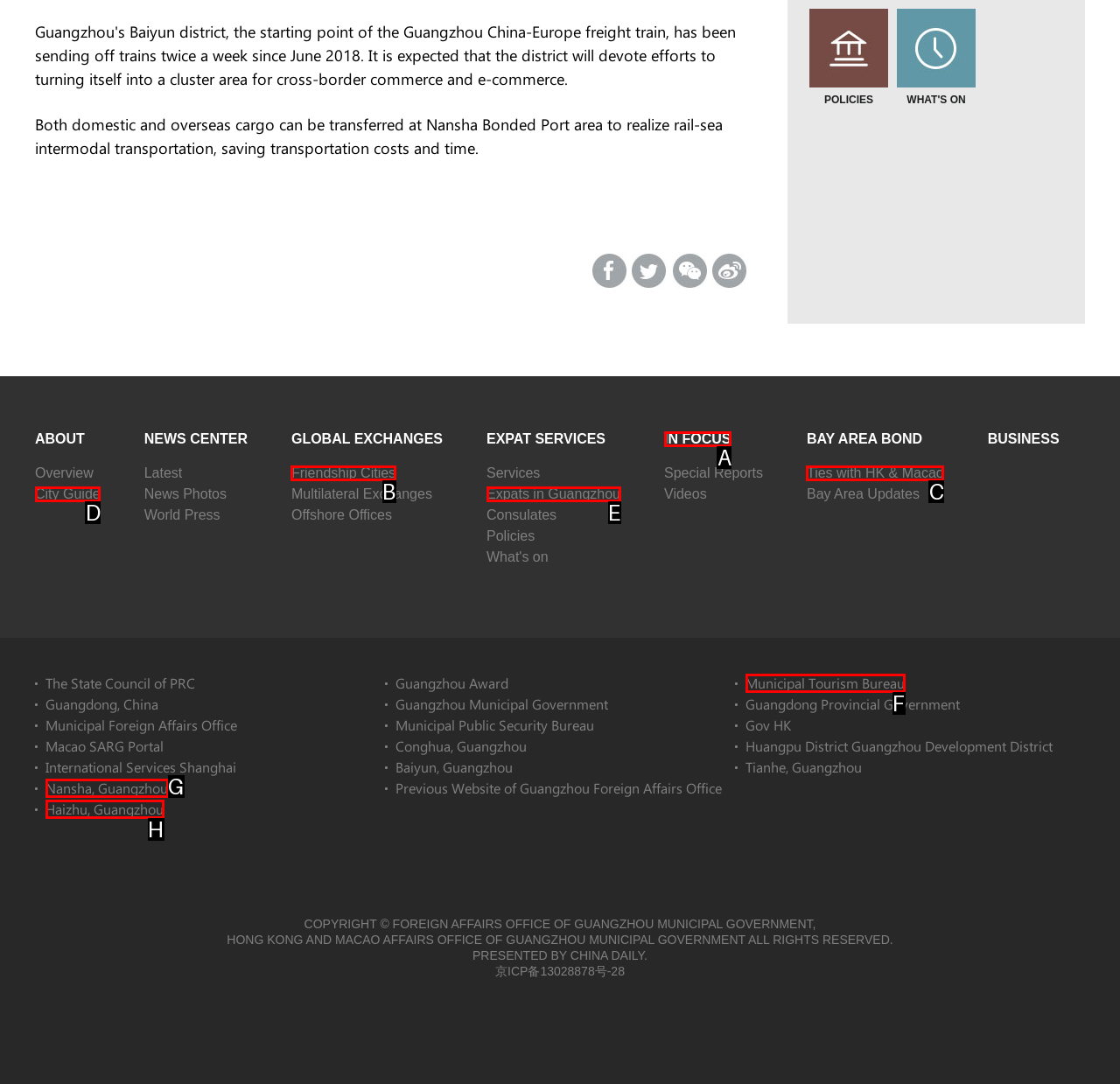Specify which UI element should be clicked to accomplish the task: Check IN FOCUS. Answer with the letter of the correct choice.

A